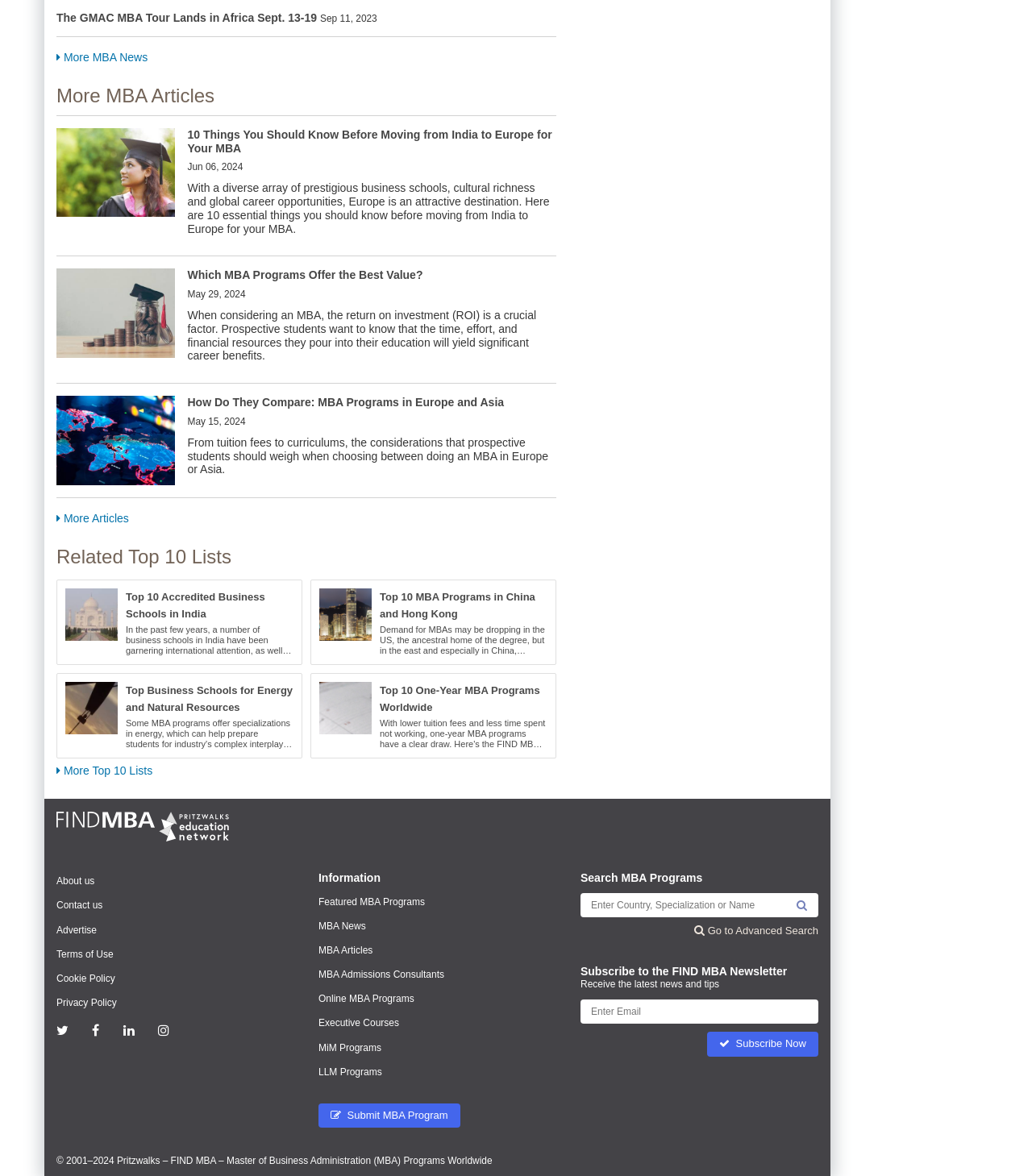Answer the question below using just one word or a short phrase: 
What is the date of the article '10 Things You Should Know Before Moving from India to Europe for Your MBA'?

Jun 06, 2024